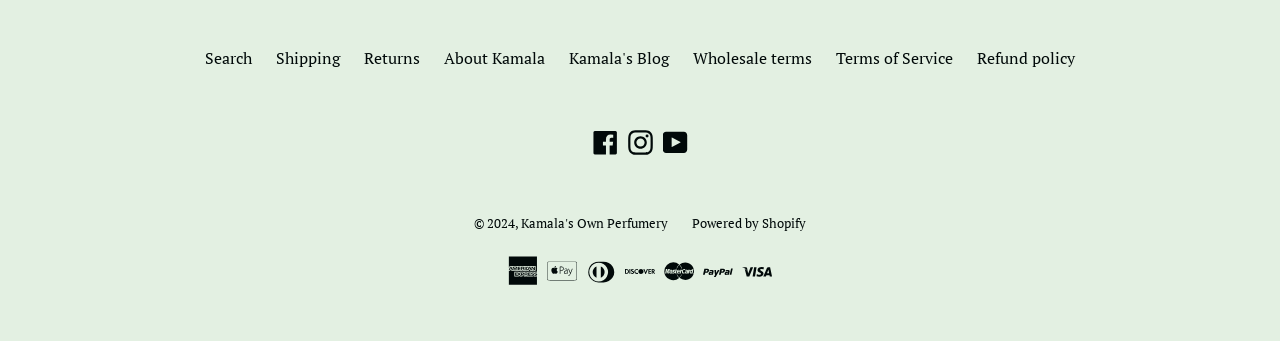Please locate the clickable area by providing the bounding box coordinates to follow this instruction: "Visit Kamala's Blog".

[0.445, 0.138, 0.523, 0.203]